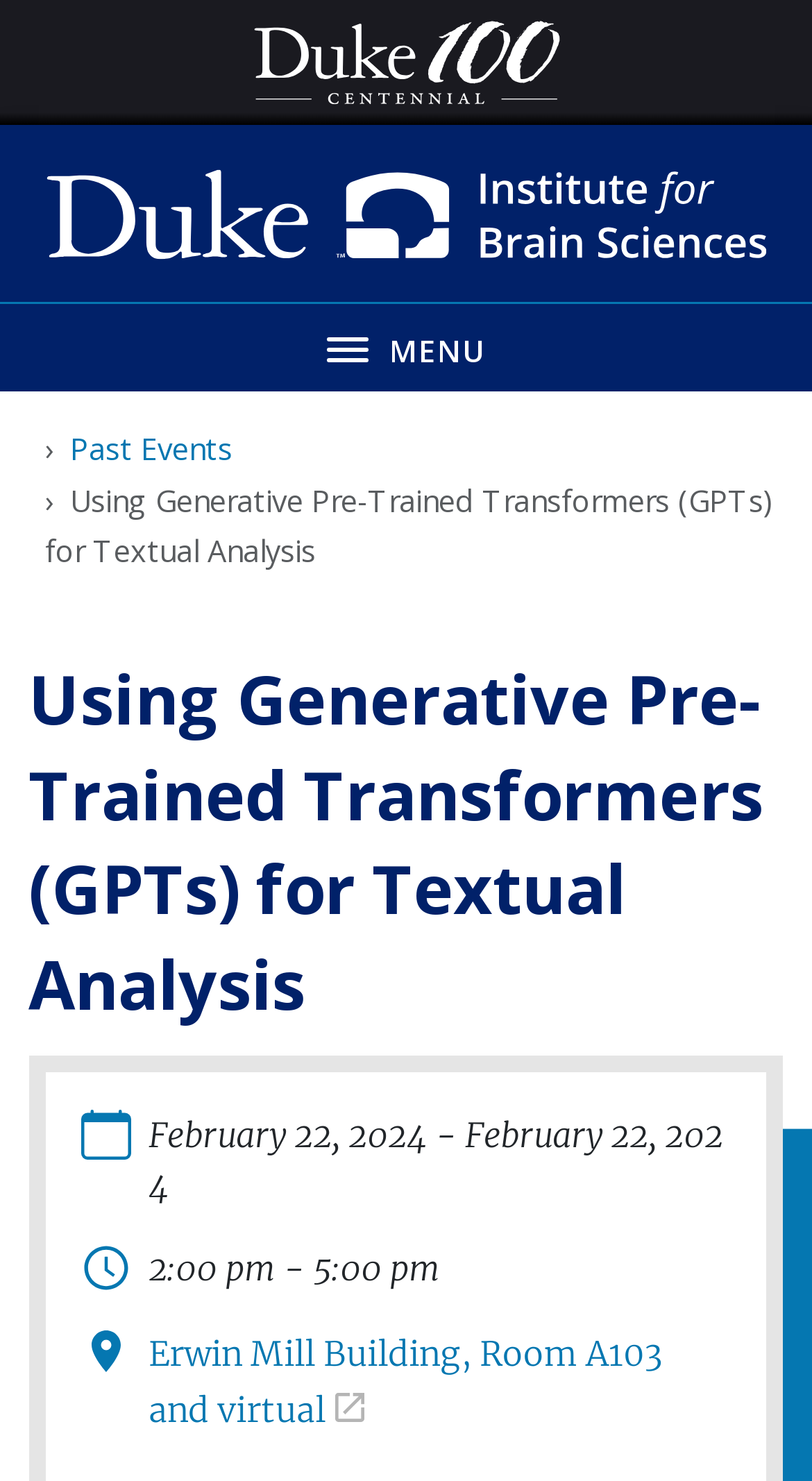Elaborate on the different components and information displayed on the webpage.

The webpage is about an event titled "Using Generative Pre-Trained Transformers (GPTs) for Textual Analysis" organized by the Duke Institute for Brain Sciences. At the top left corner, there is a Duke 100 Centennial logo, and next to it, the institute's name is written in text. On the top right corner, there is a toggle navigation menu button with the text "MENU" written on it.

Below the top section, there is a breadcrumb navigation menu with a link to "Past Events". The main heading of the event is displayed prominently, with the title "Using Generative Pre-Trained Transformers (GPTs) for Textual Analysis" written in a large font.

Under the heading, there are three small images, possibly icons or bullets, spaced evenly apart. The event details are written in a series of short texts, including the date "February 22, 2024", time "2:00 pm - 5:00 pm", and location "Erwin Mill Building, Room A103 and virtual". The location is written as a link, suggesting that it may be clickable.